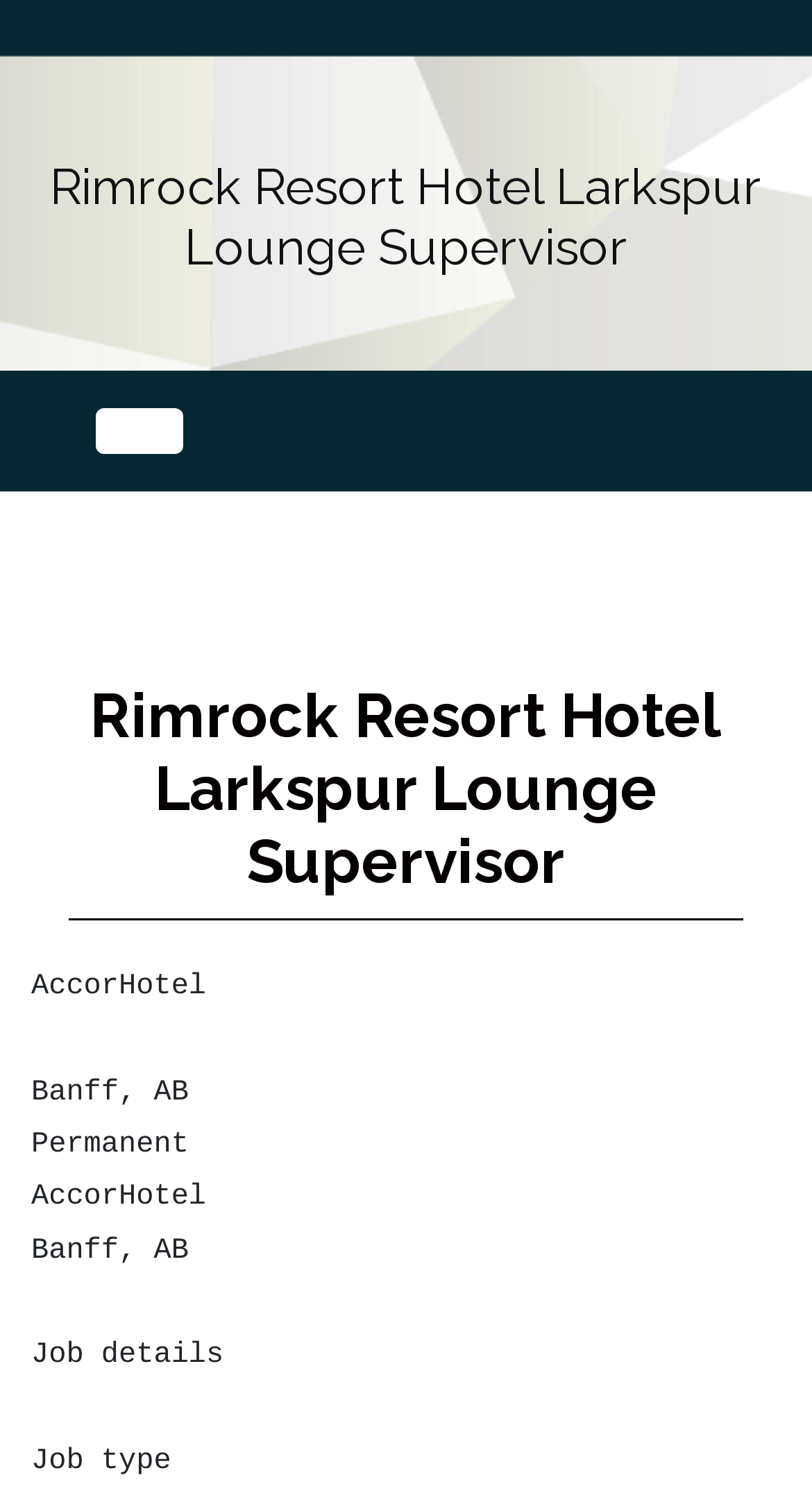Identify the title of the webpage and provide its text content.

Rimrock Resort Hotel Larkspur Lounge Supervisor